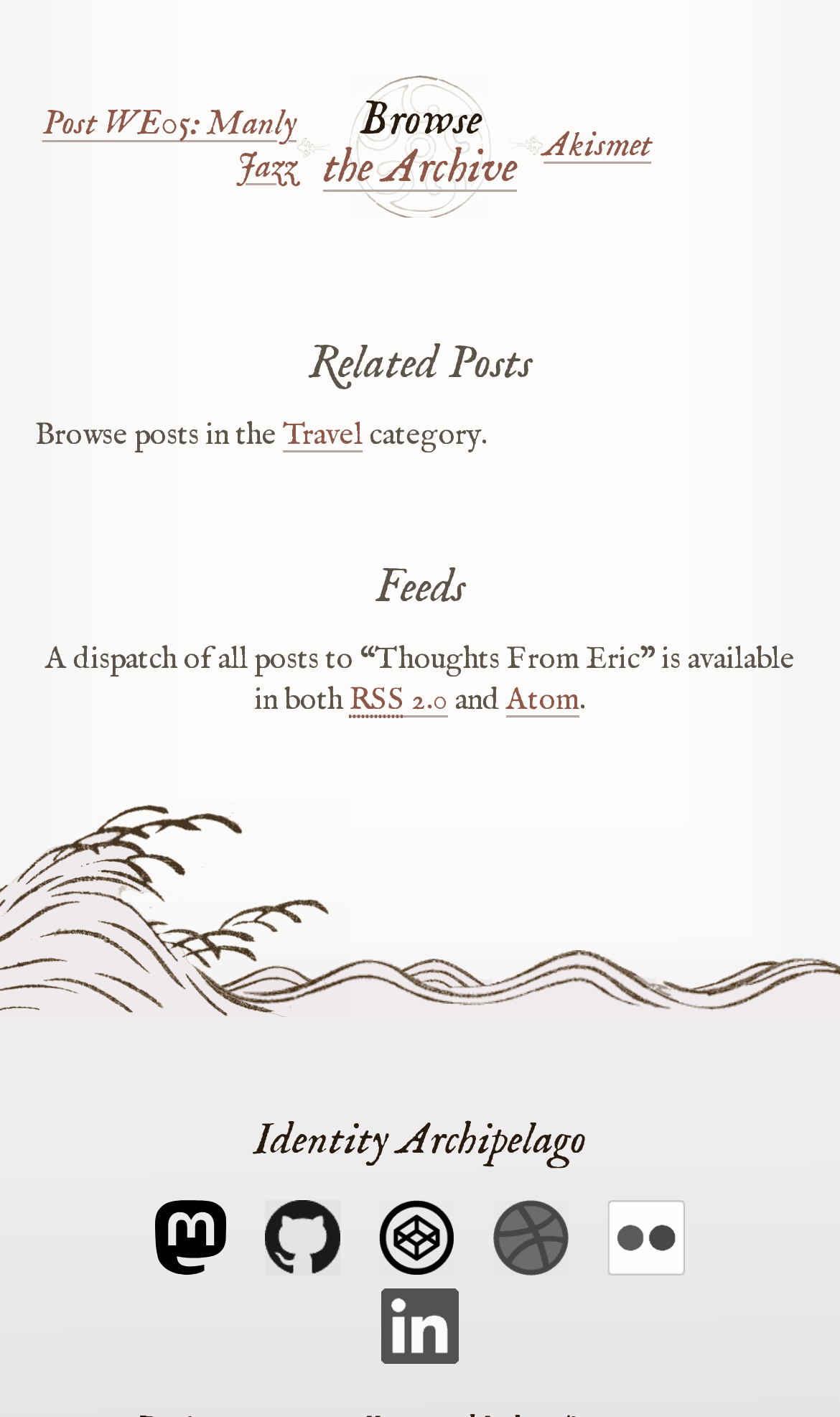Show the bounding box coordinates for the element that needs to be clicked to execute the following instruction: "Browse the Archive". Provide the coordinates in the form of four float numbers between 0 and 1, i.e., [left, top, right, bottom].

[0.385, 0.053, 0.615, 0.153]